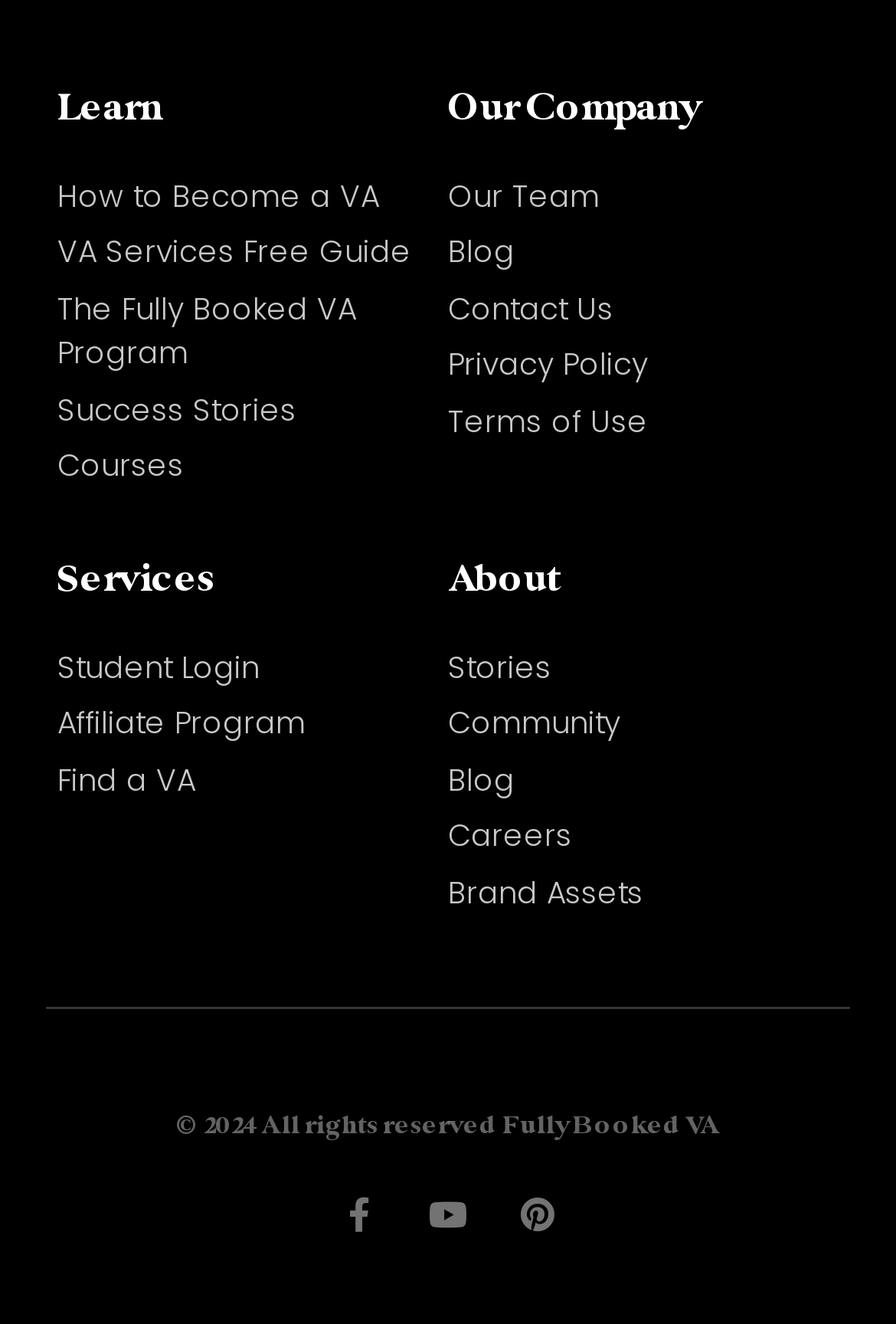What type of content is available in the 'Blog' section?
Provide a comprehensive and detailed answer to the question.

The 'Blog' link is located under the 'Our Company' section, and it is common for company blogs to feature articles or posts related to the company's industry or services. Therefore, it can be inferred that the 'Blog' section contains articles or posts.